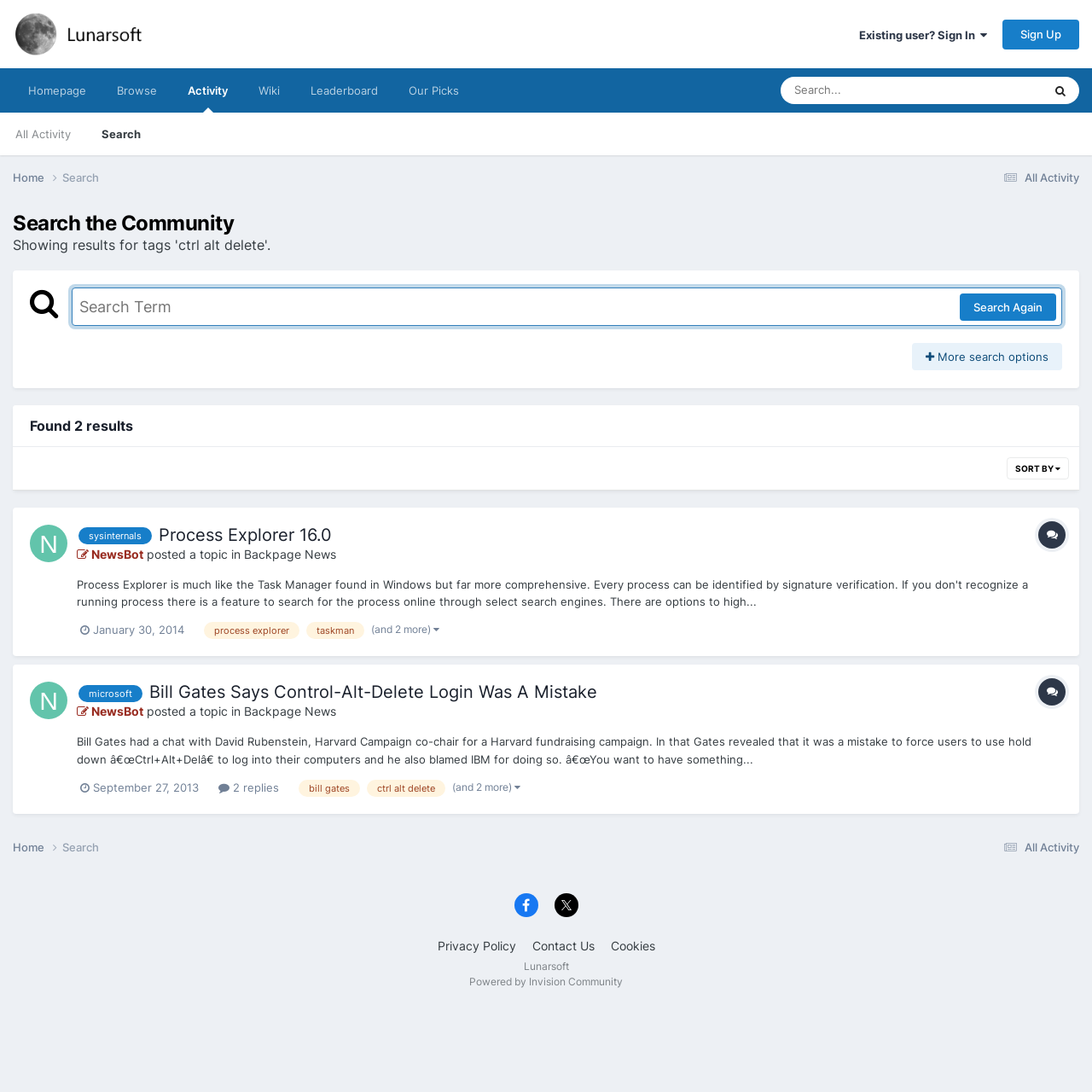Given the element description "Privacy Policy" in the screenshot, predict the bounding box coordinates of that UI element.

[0.4, 0.859, 0.472, 0.872]